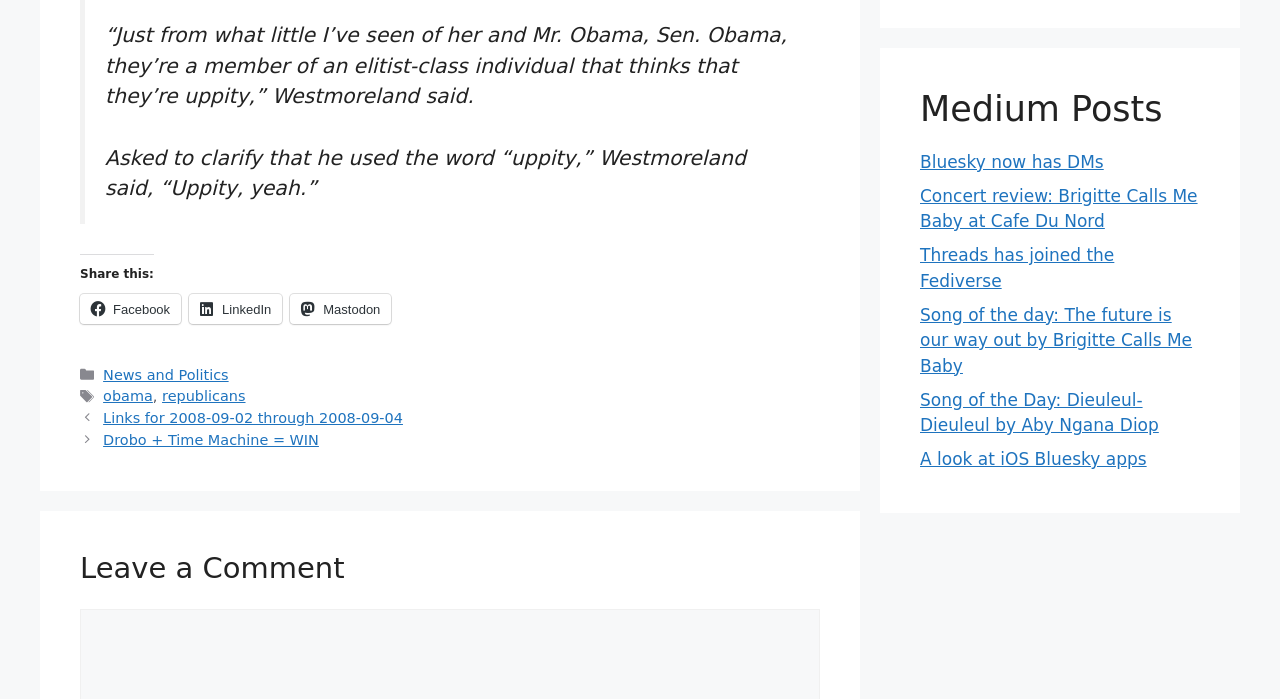Using the description: "News and Politics", determine the UI element's bounding box coordinates. Ensure the coordinates are in the format of four float numbers between 0 and 1, i.e., [left, top, right, bottom].

[0.081, 0.525, 0.179, 0.547]